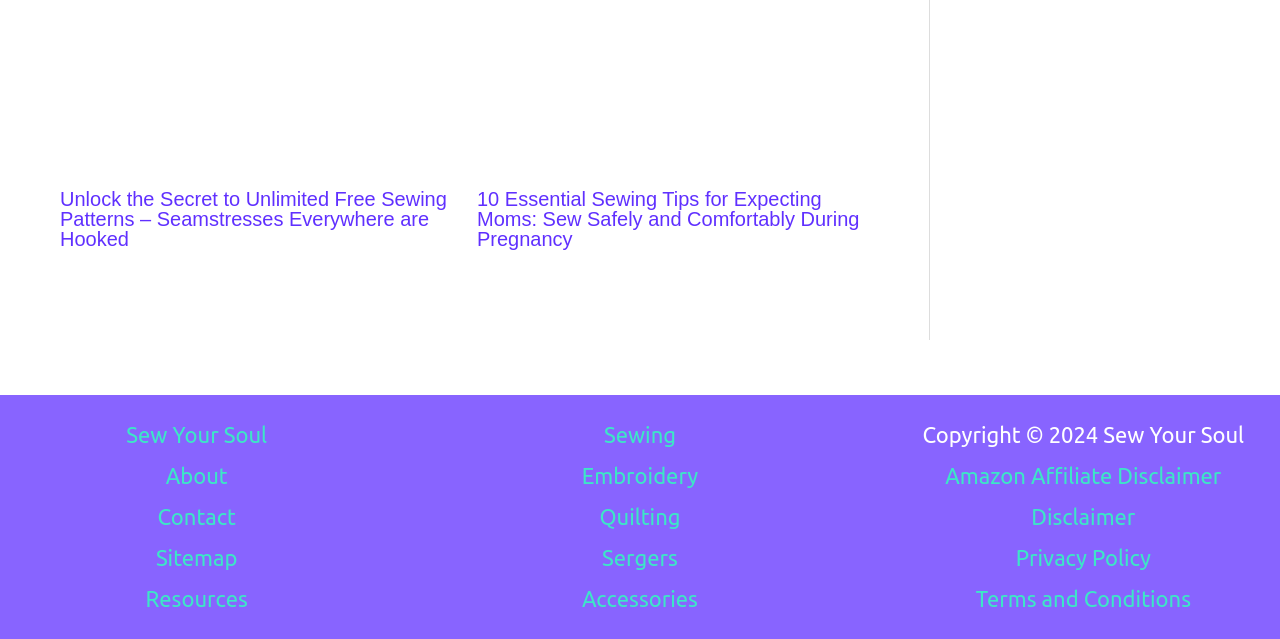Respond to the question below with a single word or phrase: How many footer widgets are there?

2